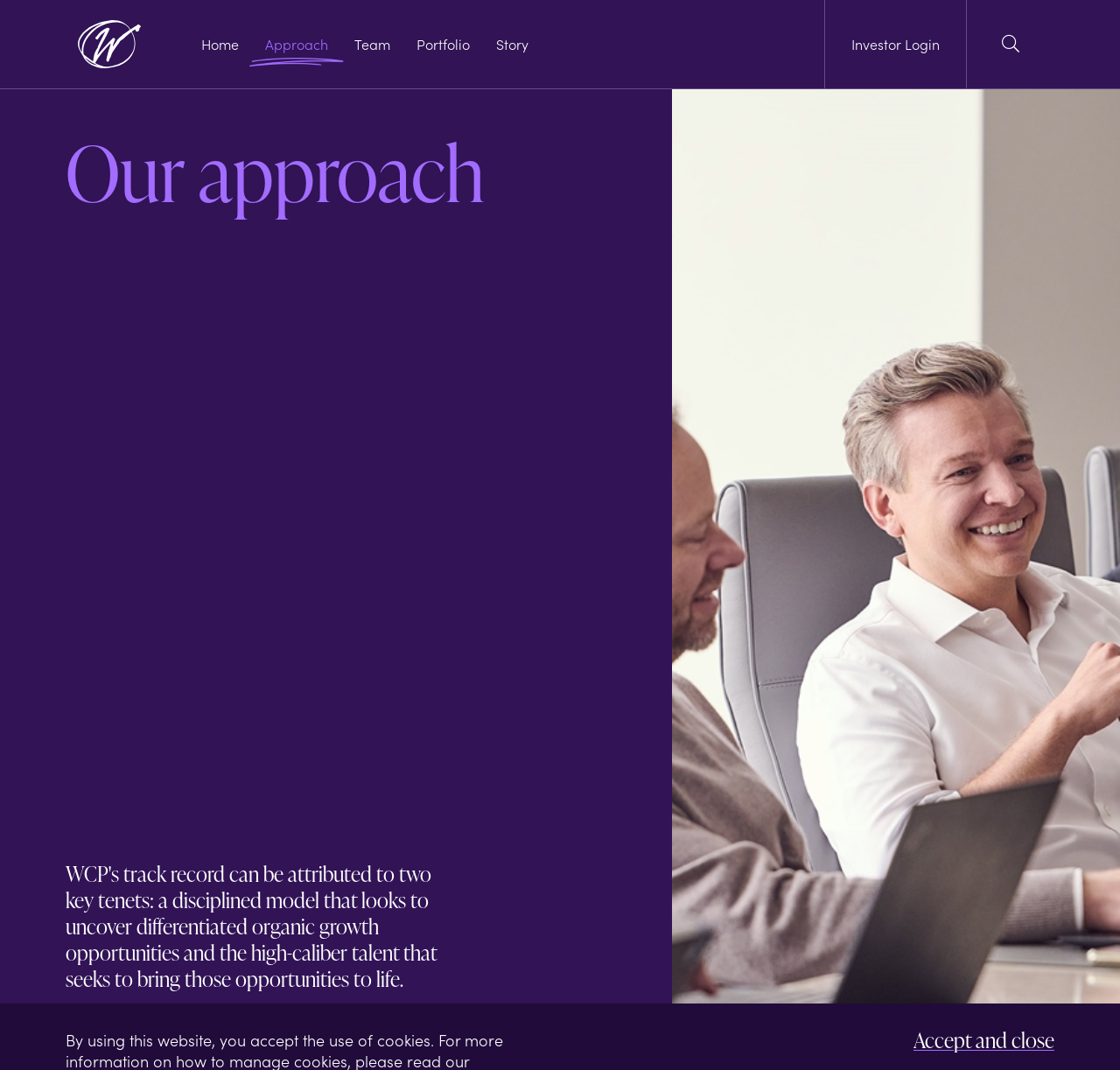Locate the bounding box coordinates of the item that should be clicked to fulfill the instruction: "Login as an investor".

[0.736, 0.0, 0.863, 0.083]